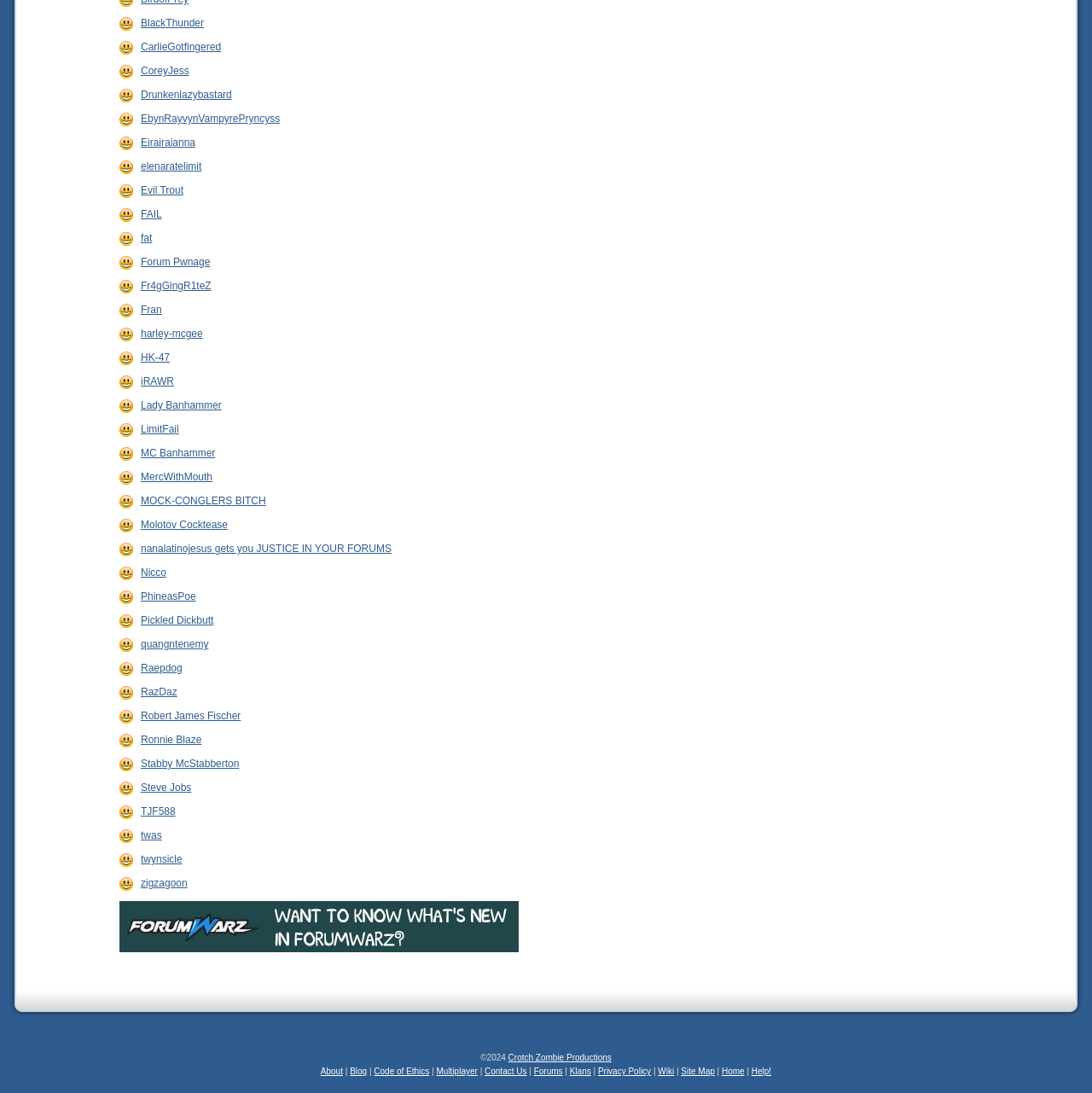Identify the bounding box coordinates of the element that should be clicked to fulfill this task: "Apply to Michigan Tech". The coordinates should be provided as four float numbers between 0 and 1, i.e., [left, top, right, bottom].

None